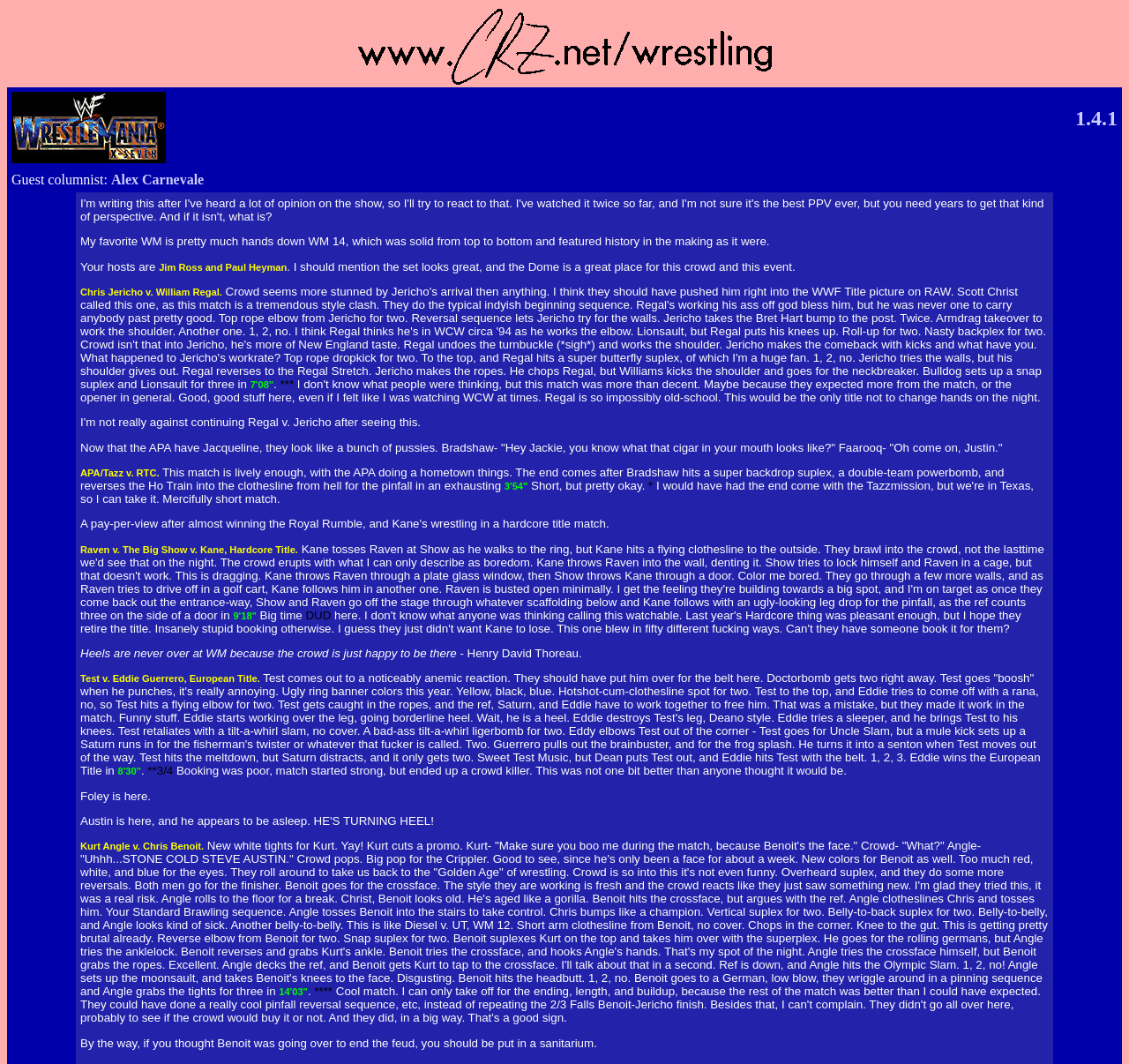How many tables are present on the webpage?
Use the screenshot to answer the question with a single word or phrase.

2